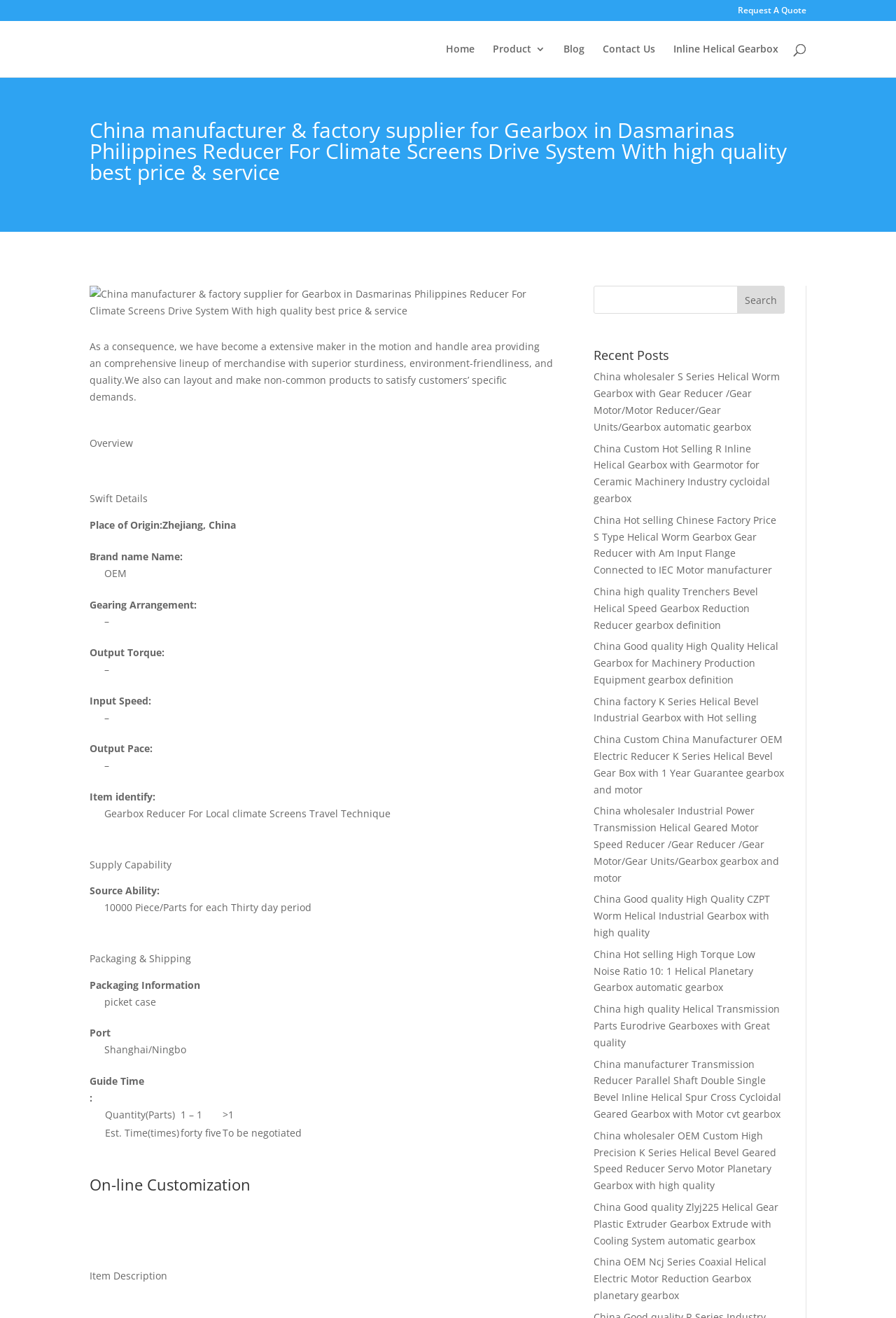Highlight the bounding box coordinates of the element you need to click to perform the following instruction: "Request a quote."

[0.823, 0.005, 0.9, 0.016]